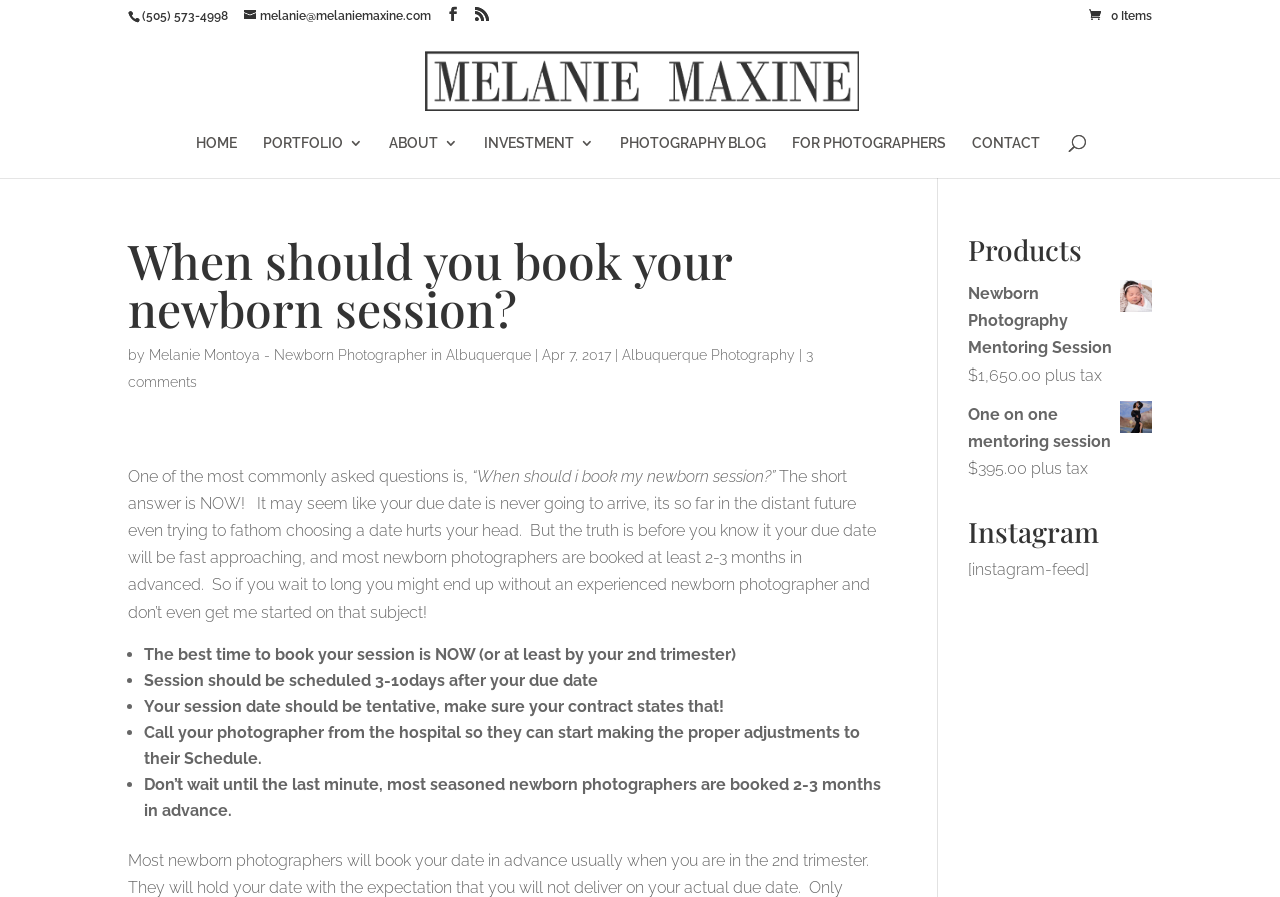Please answer the following question using a single word or phrase: 
How far in advance should a newborn session be scheduled?

2-3 months